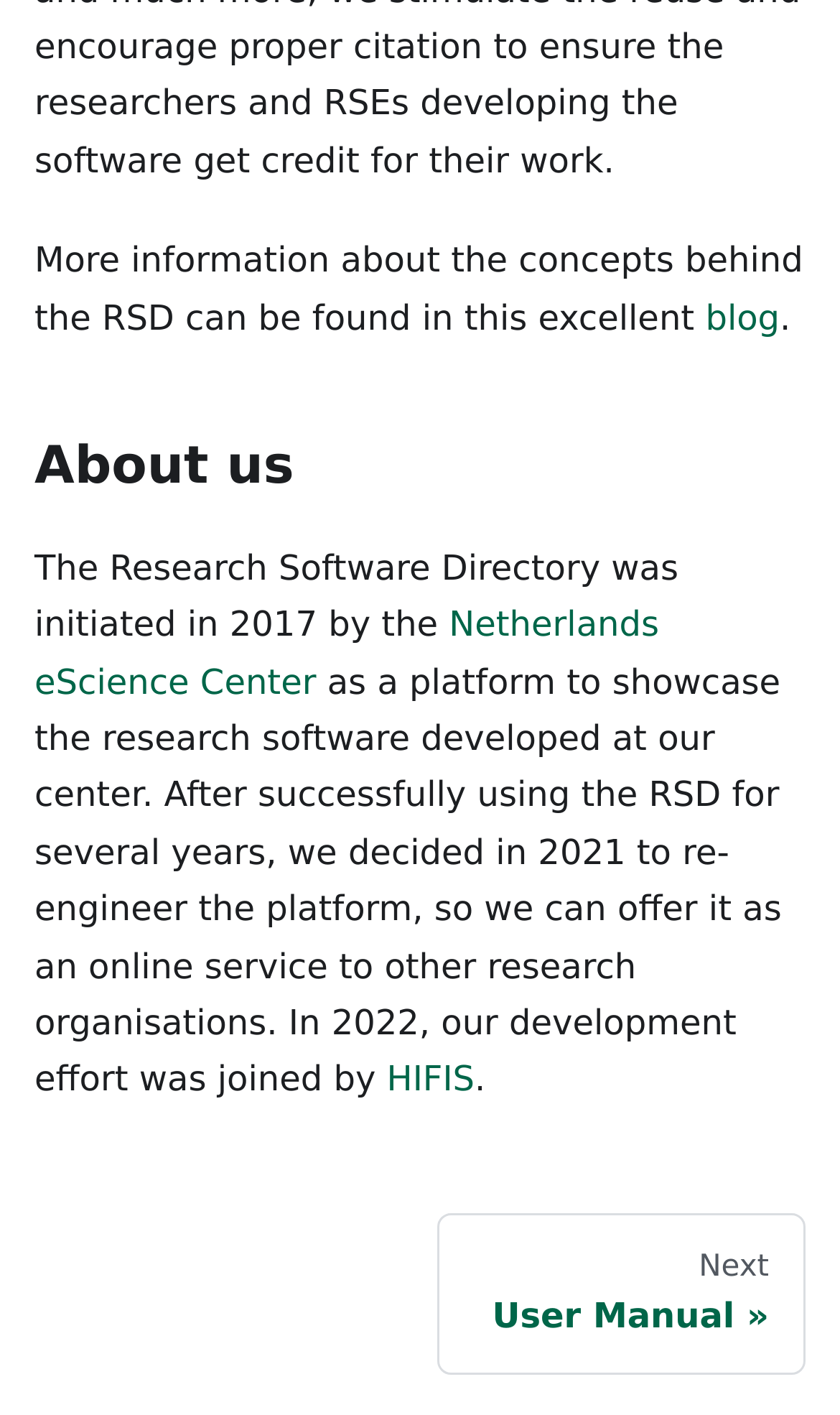Predict the bounding box of the UI element based on the description: "NextUser Manual". The coordinates should be four float numbers between 0 and 1, formatted as [left, top, right, bottom].

[0.521, 0.857, 0.959, 0.972]